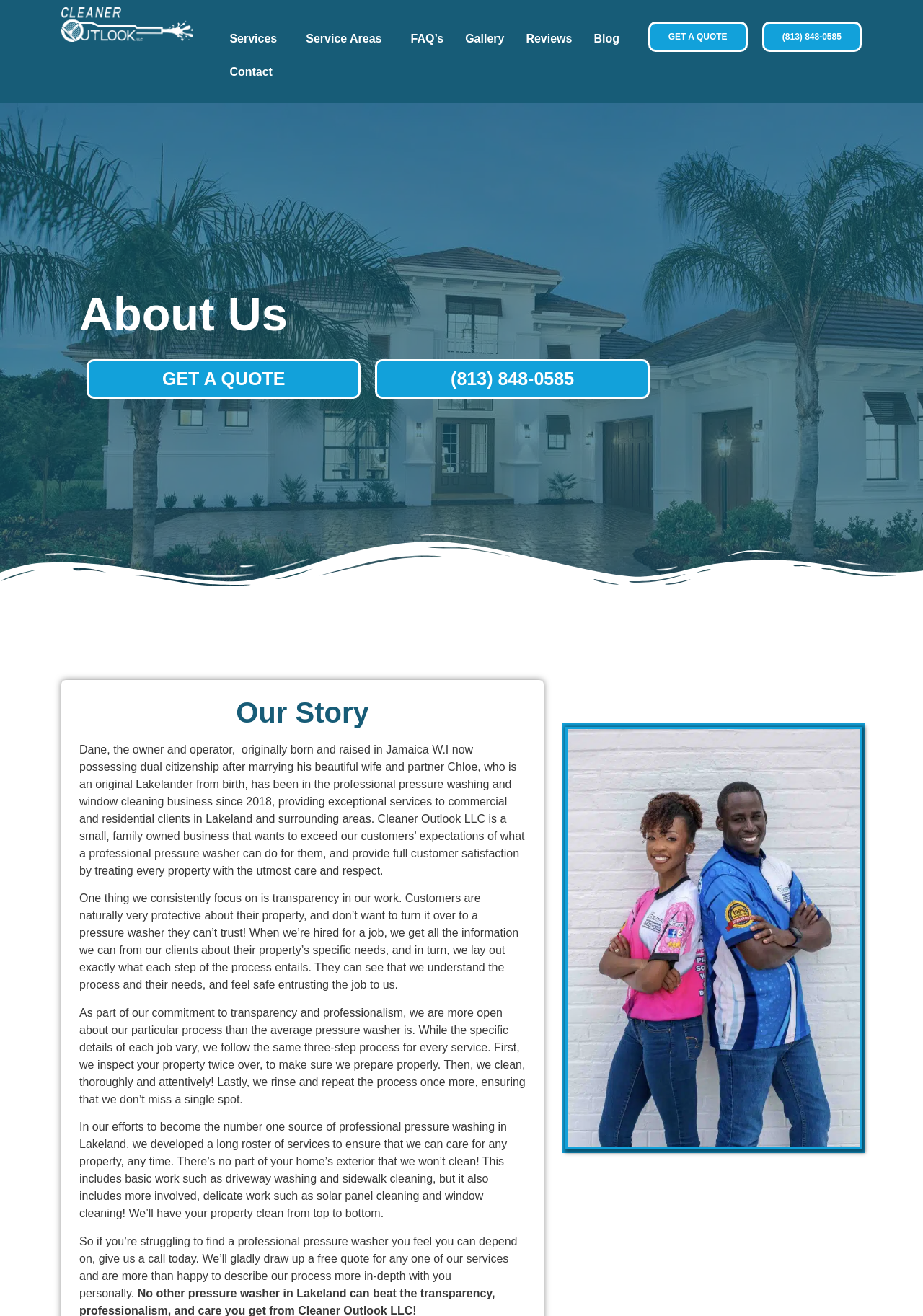Pinpoint the bounding box coordinates of the clickable element needed to complete the instruction: "View the 'Gallery'". The coordinates should be provided as four float numbers between 0 and 1: [left, top, right, bottom].

[0.492, 0.017, 0.558, 0.042]